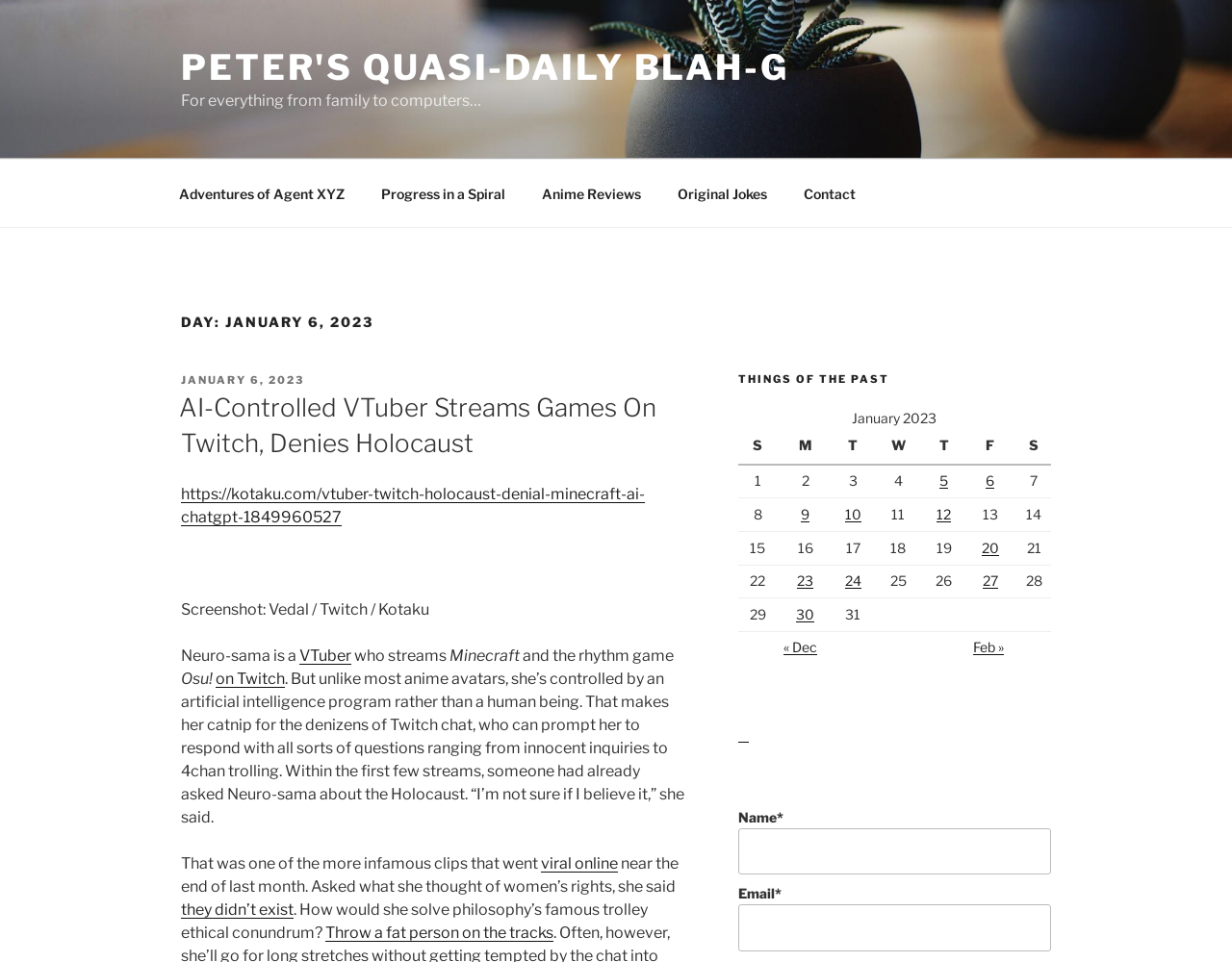What is the name of the VTuber who streams games on Twitch?
Please provide a comprehensive answer based on the visual information in the image.

The webpage mentions a VTuber named Neuro-sama who streams games on Twitch and responds to questions from viewers.